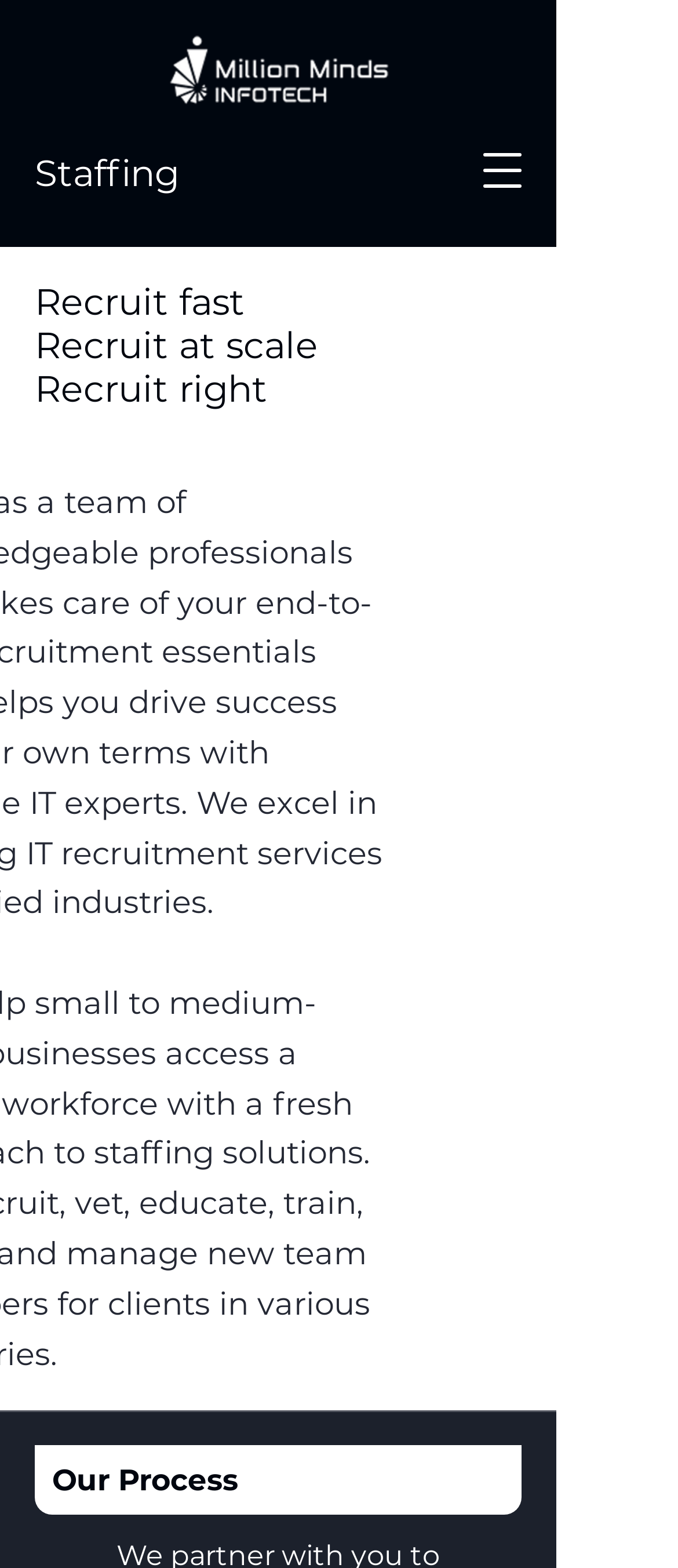Show the bounding box coordinates for the HTML element as described: "aria-label="Open navigation menu"".

[0.677, 0.081, 0.805, 0.136]